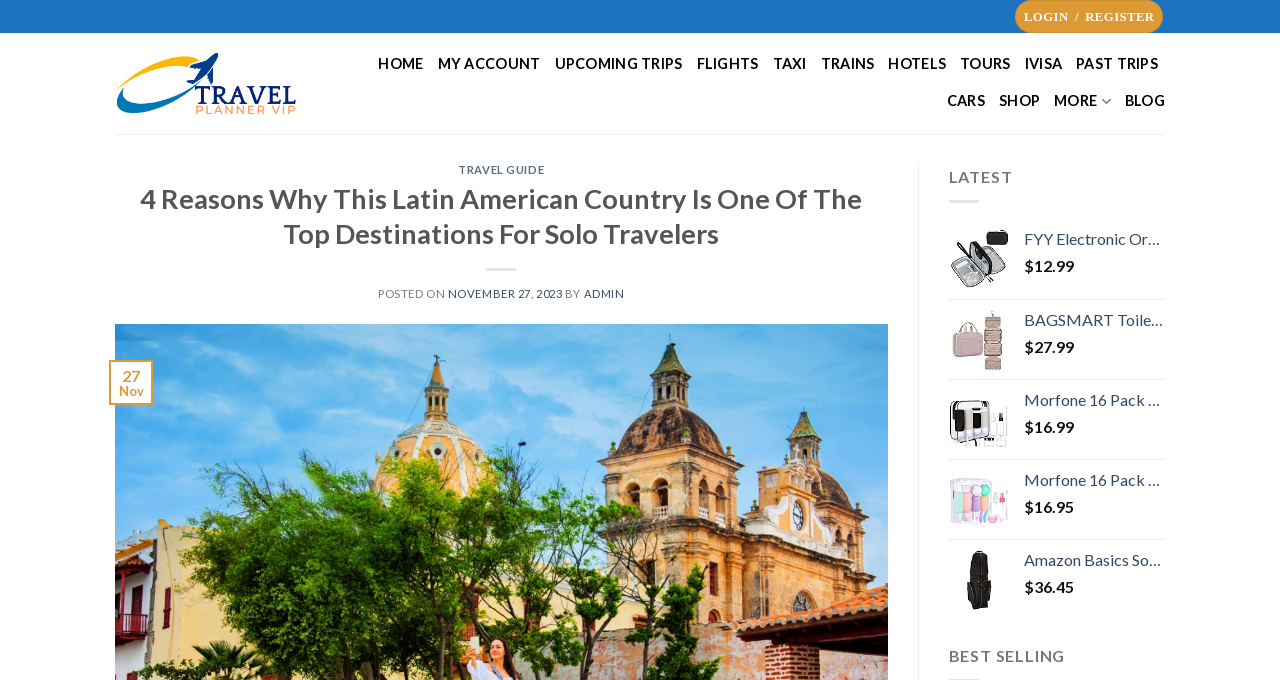Determine the bounding box coordinates of the clickable region to execute the instruction: "Visit Travelplannervip homepage". The coordinates should be four float numbers between 0 and 1, denoted as [left, top, right, bottom].

[0.09, 0.074, 0.233, 0.171]